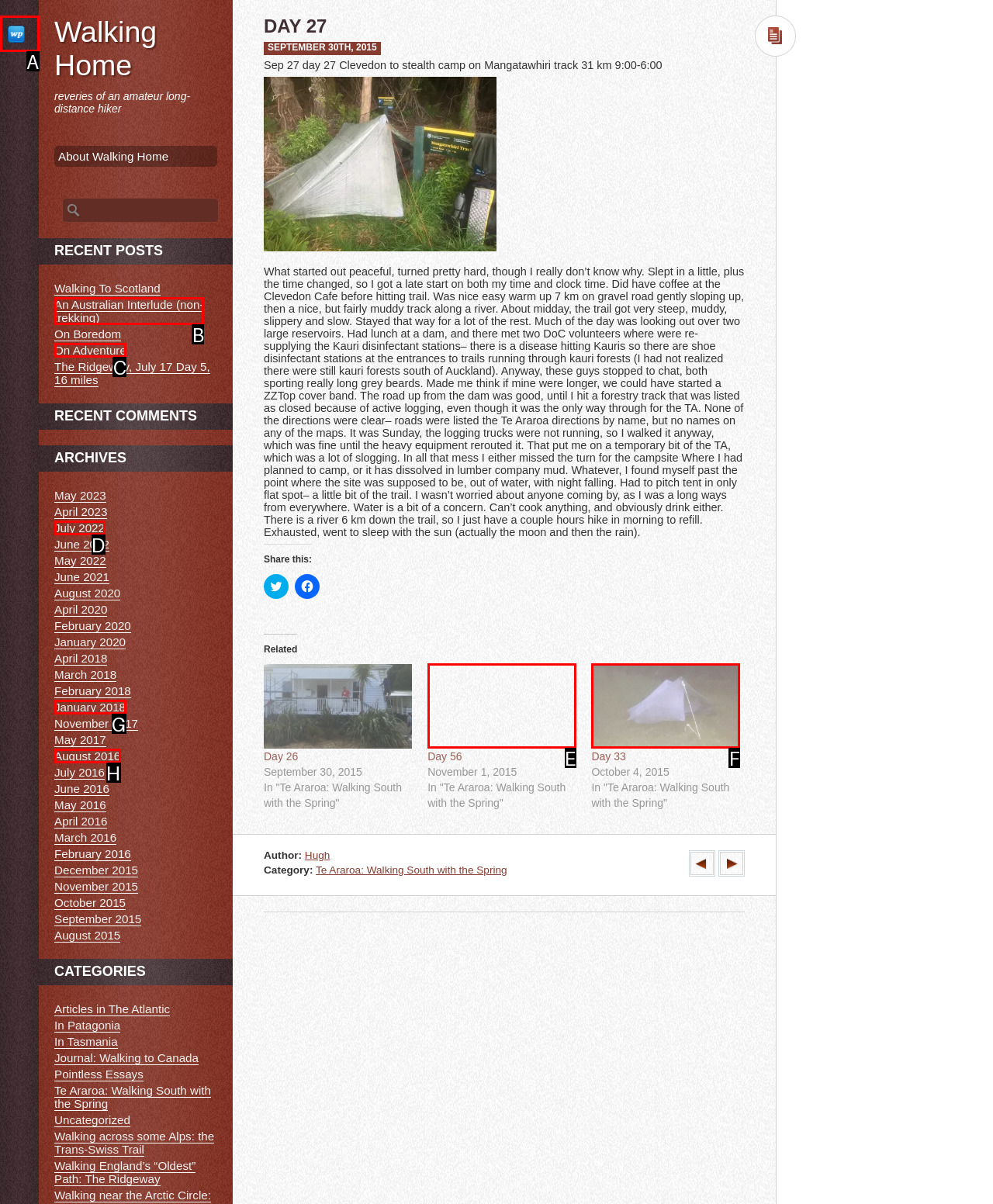Find the HTML element that corresponds to the description: parent_node: Day 33 title="Day 33". Indicate your selection by the letter of the appropriate option.

F